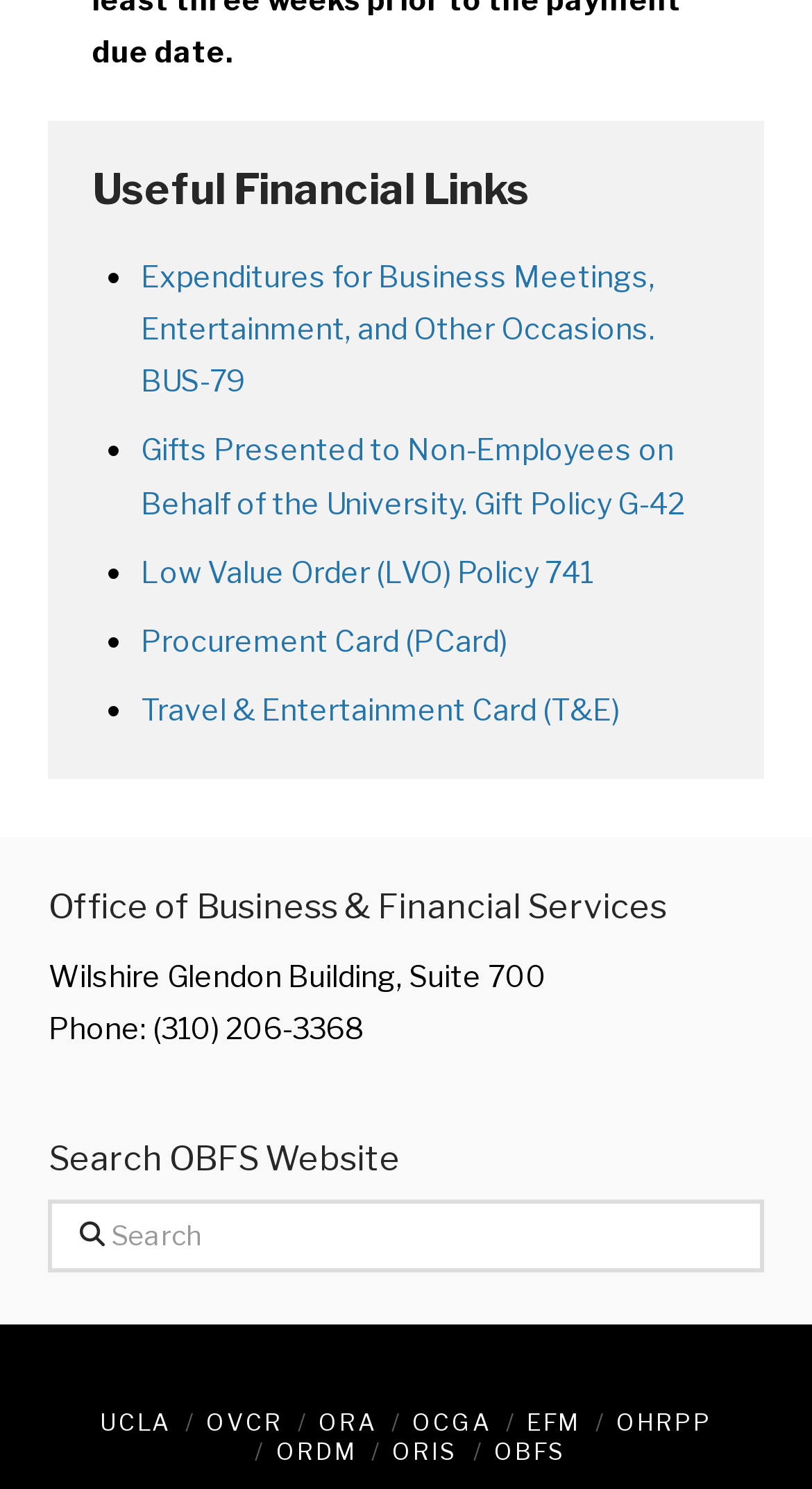How many links are in the bottom section of the webpage?
Give a detailed response to the question by analyzing the screenshot.

I counted the number of links in the bottom section of the webpage and found 7 links, which are 'UCLA', 'OVCR', 'ORA', 'OCGA', 'EFM', 'OHRPP', and 'ORDM'.